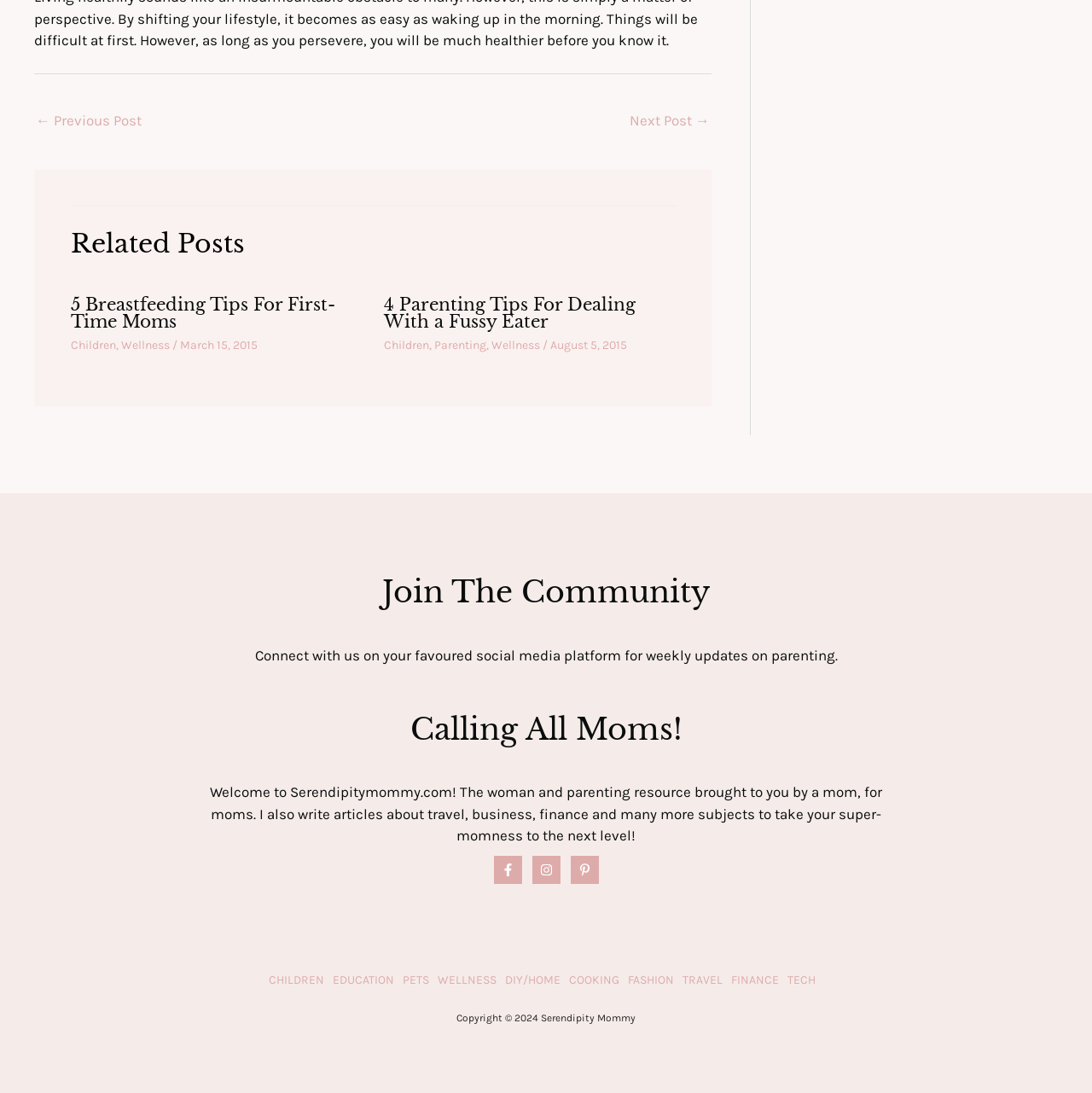Give a concise answer of one word or phrase to the question: 
How many social media platforms are linked in the footer?

3